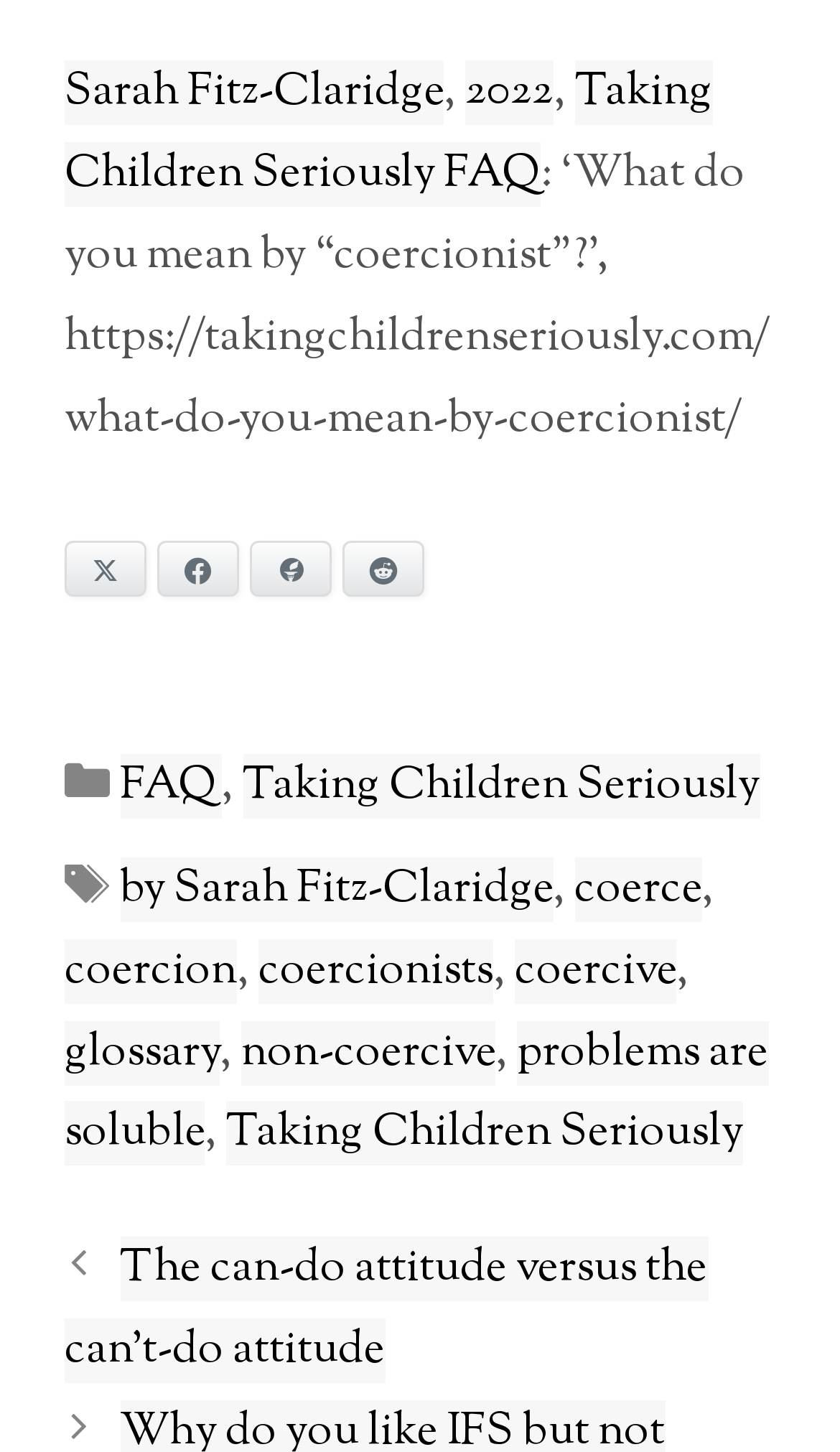Using the provided description: "Sarah Fitz-Claridge", find the bounding box coordinates of the corresponding UI element. The output should be four float numbers between 0 and 1, in the format [left, top, right, bottom].

[0.077, 0.042, 0.528, 0.087]